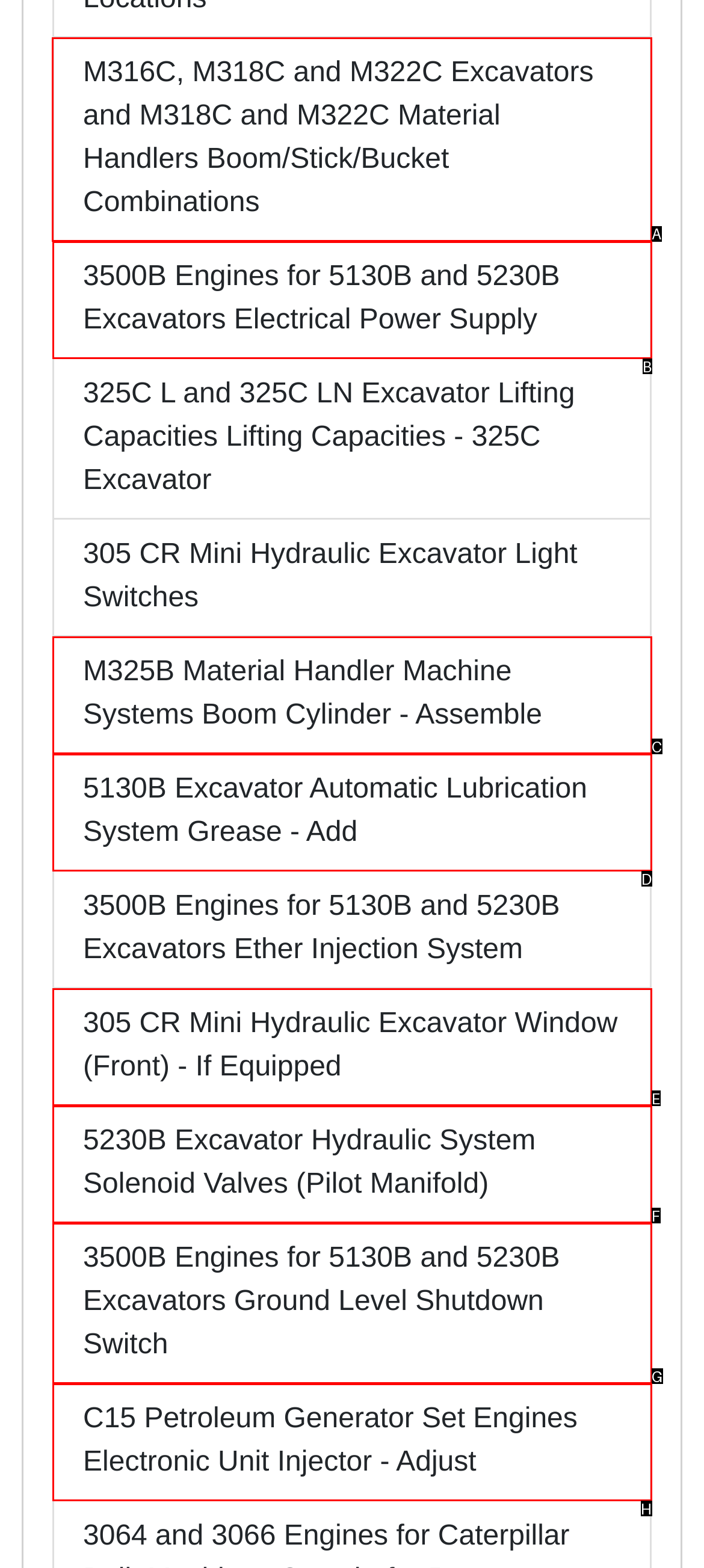Determine which letter corresponds to the UI element to click for this task: View M316C, M318C and M322C Excavators and M318C and M322C Material Handlers Boom/Stick/Bucket Combinations
Respond with the letter from the available options.

A